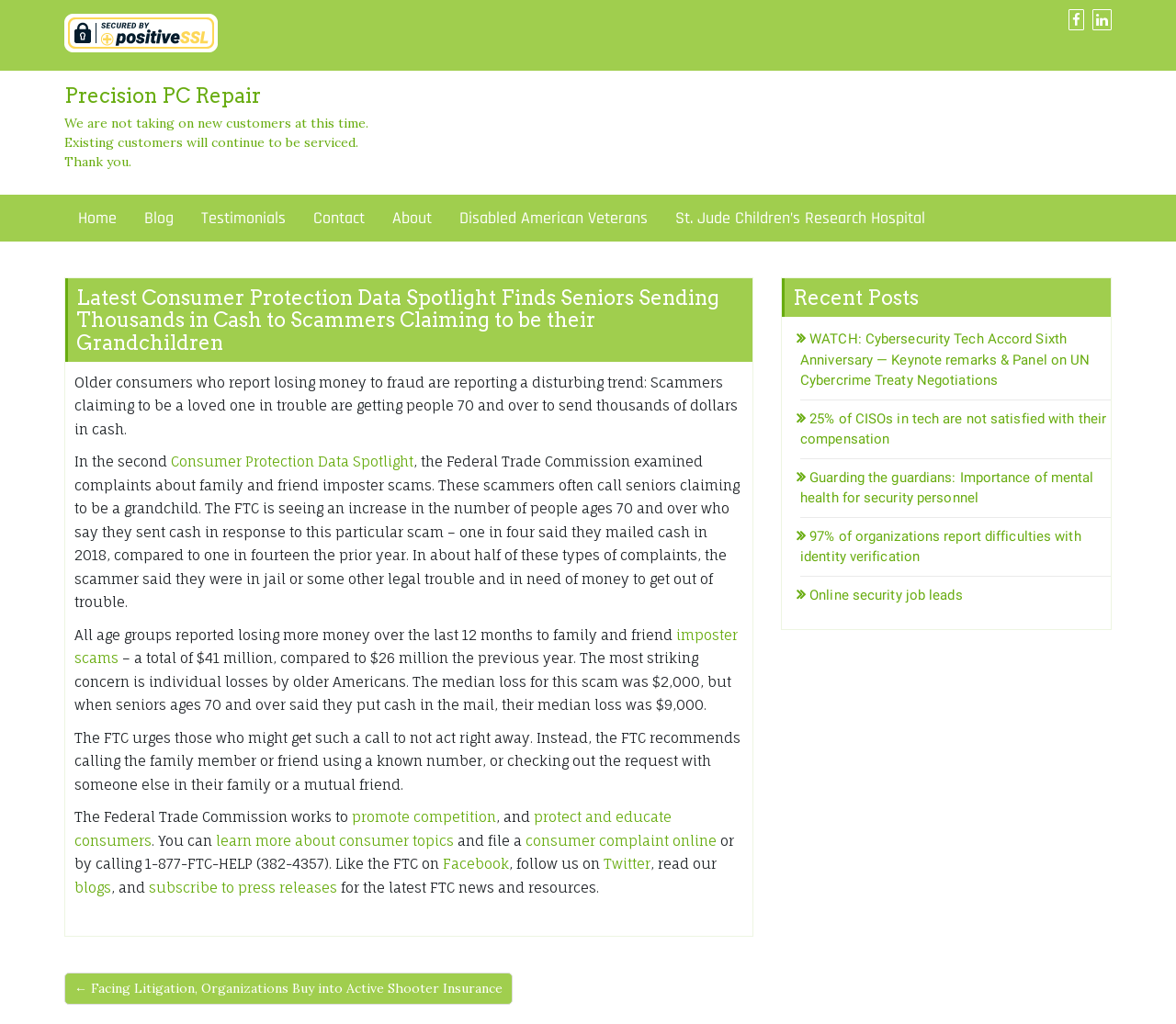Detail the various sections and features present on the webpage.

This webpage appears to be a blog or news article page, with a focus on consumer protection and cybersecurity. At the top of the page, there is a navigation menu with links to "Home", "Blog", "Testimonials", "Contact", "About", and two charity organizations. Below the navigation menu, there is a heading that reads "Latest Consumer Protection Data Spotlight Finds Seniors Sending Thousands in Cash to Scammers Claiming to be their Grandchildren".

The main content of the page is a news article that discusses a disturbing trend of scammers targeting seniors, claiming to be a loved one in trouble and convincing them to send thousands of dollars in cash. The article cites data from the Federal Trade Commission, which shows an increase in the number of people aged 70 and over who have fallen victim to this scam. The article also provides advice from the FTC on how to avoid falling victim to such scams.

To the right of the main content, there is a section titled "Recent Posts" that lists several links to other articles, including ones on cybersecurity and online security jobs. At the bottom of the page, there is a link to a previous article, "Facing Litigation, Organizations Buy into Active Shooter Insurance".

Throughout the page, there are several links to other resources, including the Federal Trade Commission's website, as well as social media links to Facebook and Twitter. The page also includes several icons, represented by Unicode characters, which appear to be related to the content of the page.